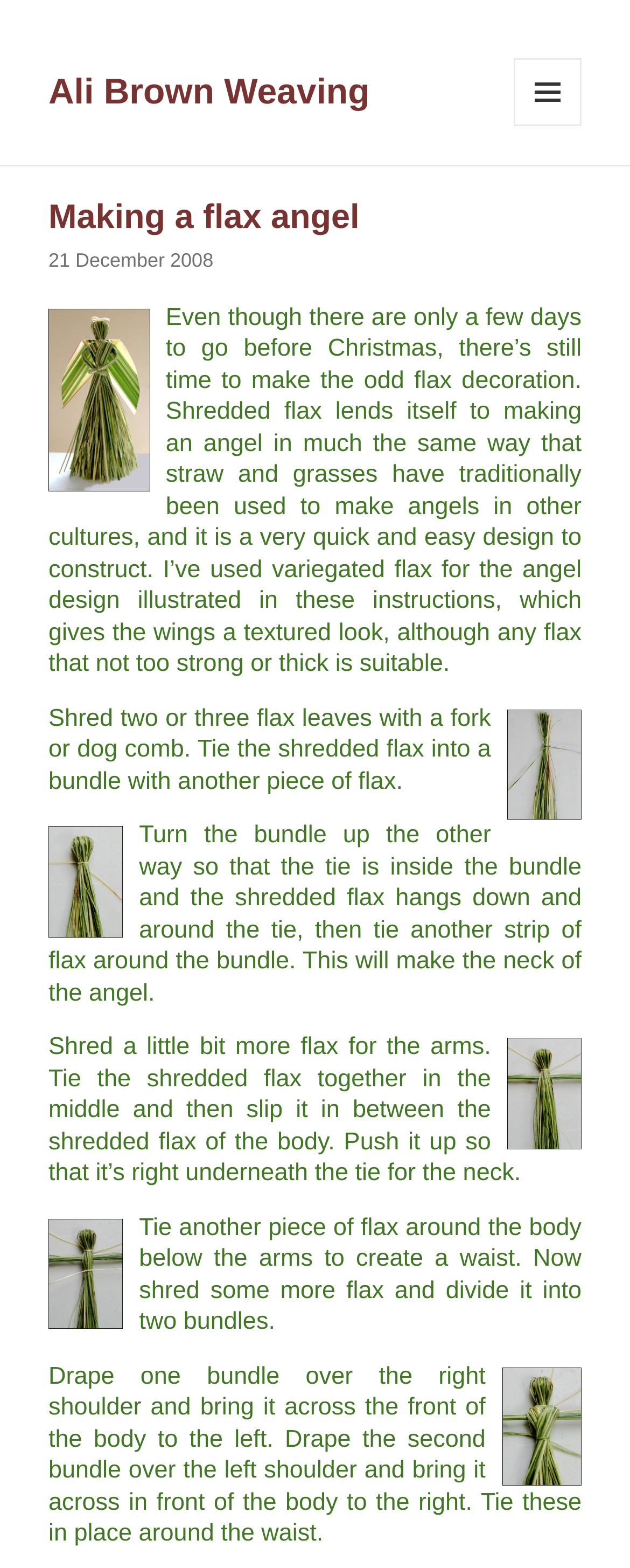Identify the coordinates of the bounding box for the element described below: "Menu and widgets". Return the coordinates as four float numbers between 0 and 1: [left, top, right, bottom].

[0.815, 0.037, 0.923, 0.08]